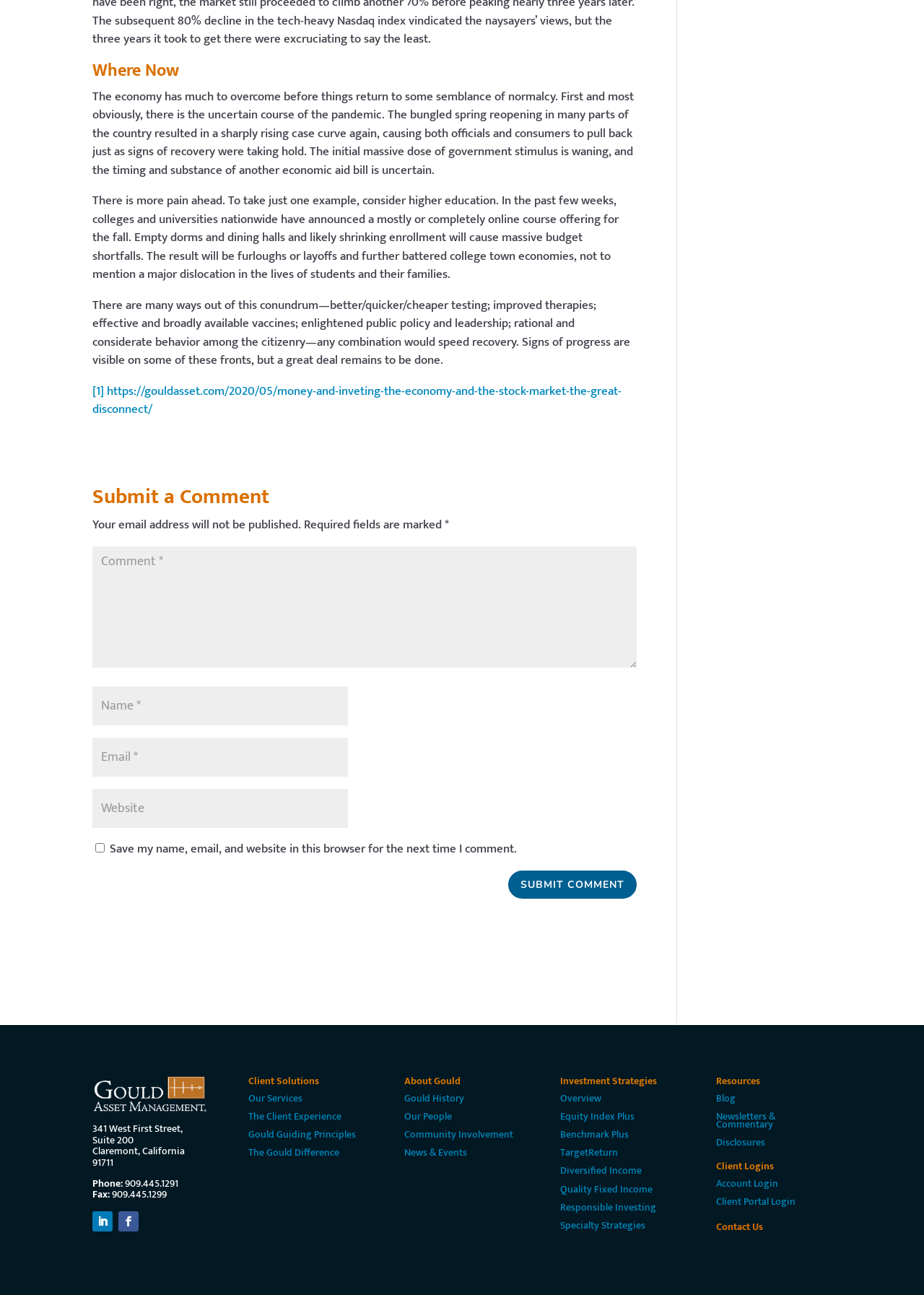Please provide a brief answer to the following inquiry using a single word or phrase:
What is the purpose of the textboxes?

To submit a comment